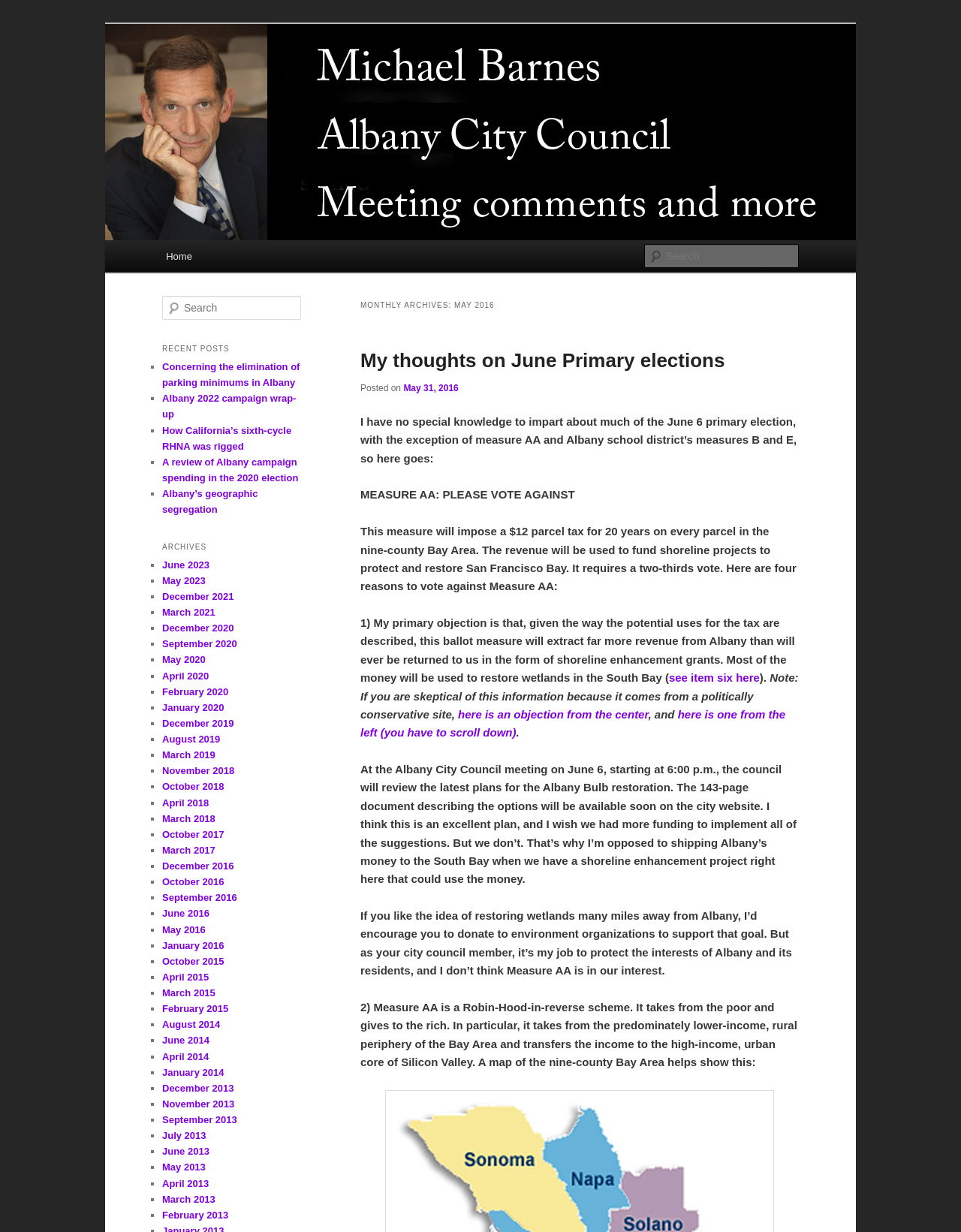Please identify the bounding box coordinates of the element's region that should be clicked to execute the following instruction: "Read My thoughts on June Primary elections". The bounding box coordinates must be four float numbers between 0 and 1, i.e., [left, top, right, bottom].

[0.375, 0.272, 0.831, 0.309]